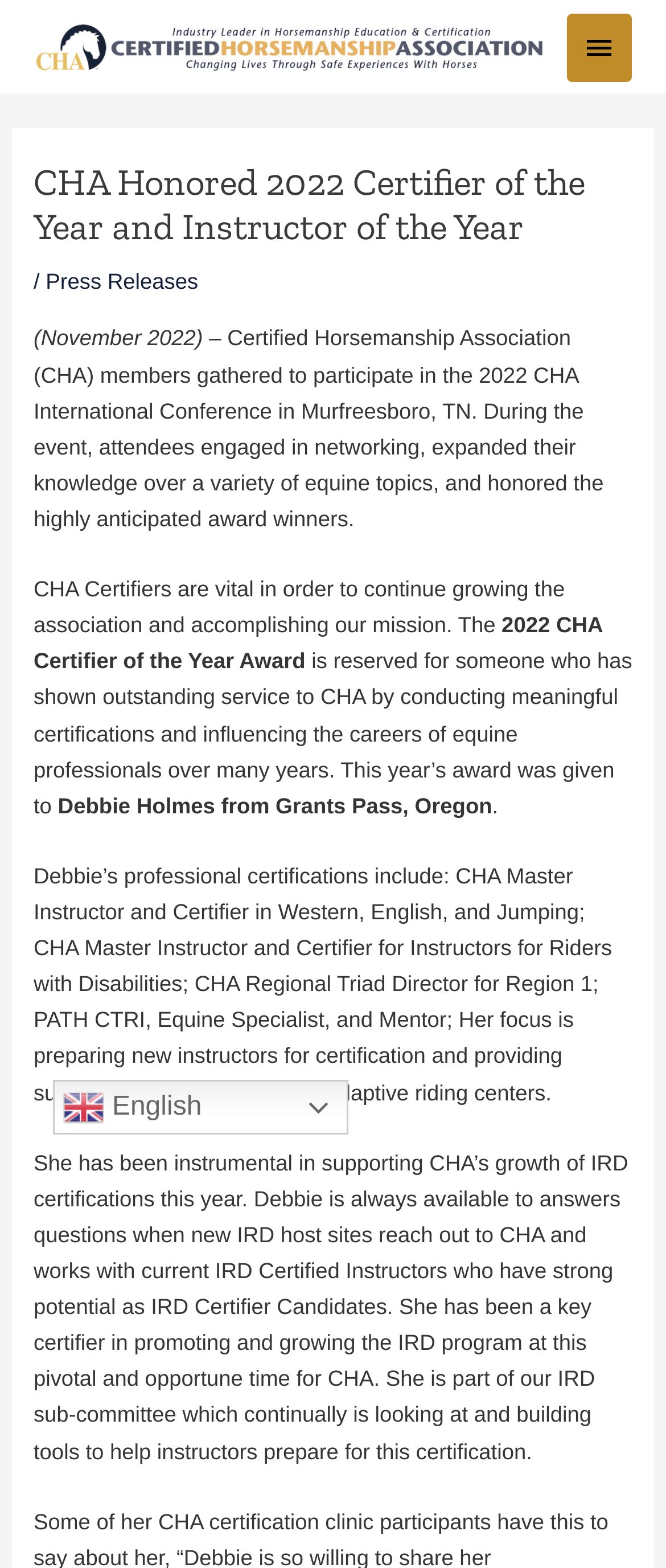Please locate and generate the primary heading on this webpage.

CHA Honored 2022 Certifier of the Year and Instructor of the Year